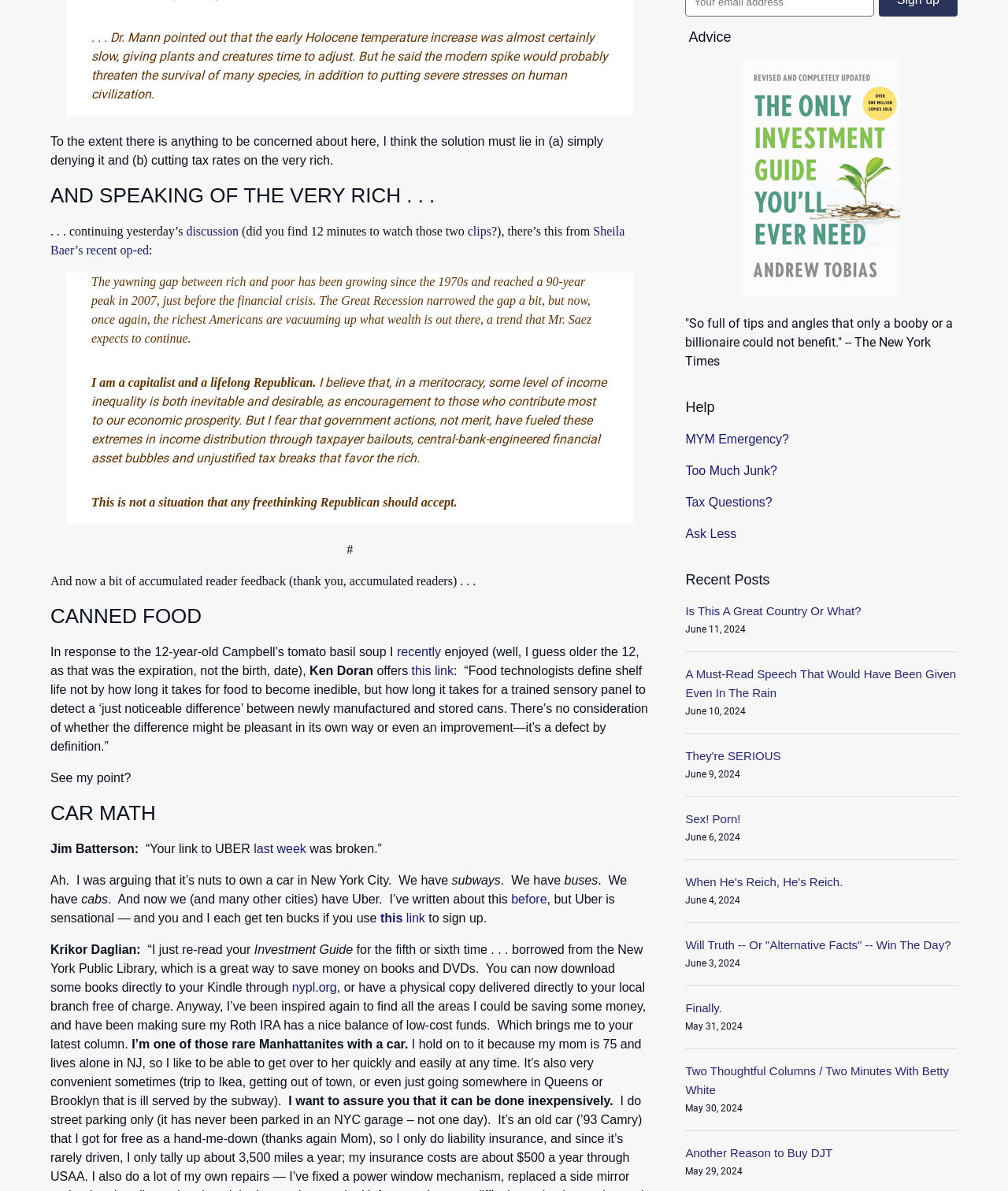Please determine the bounding box coordinates for the UI element described here. Use the format (top-left x, top-left y, bottom-right x, bottom-right y) with values bounded between 0 and 1: Another Reason to Buy DJT

[0.68, 0.962, 0.826, 0.974]